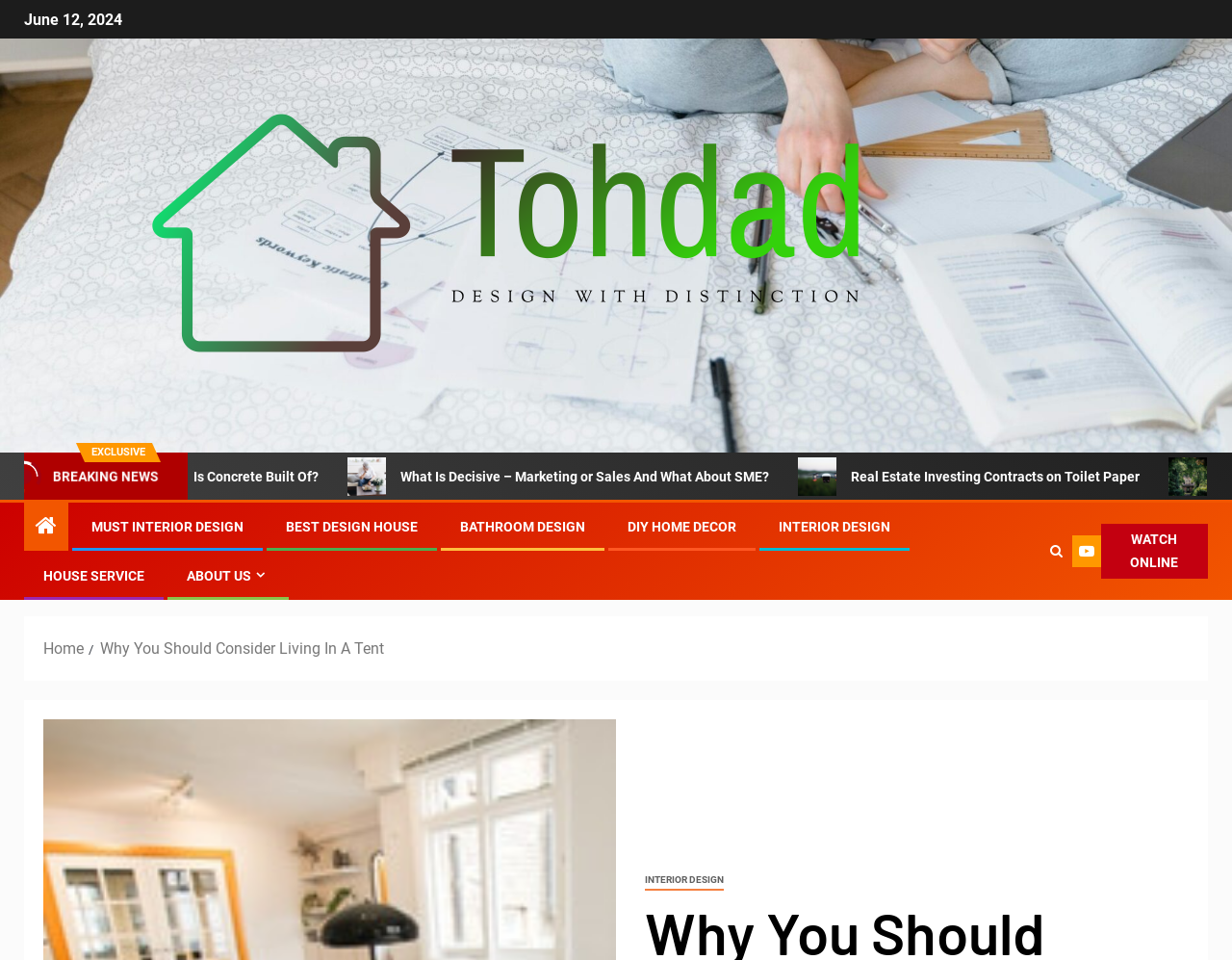What is the purpose of the 'Breadcrumbs' navigation?
Please answer the question with a detailed response using the information from the screenshot.

I found the 'Breadcrumbs' navigation at the bottom of the webpage, which contains links to 'Home' and 'Why You Should Consider Living In A Tent'. This suggests that the purpose of the 'Breadcrumbs' navigation is to allow users to navigate through the website and access related pages.